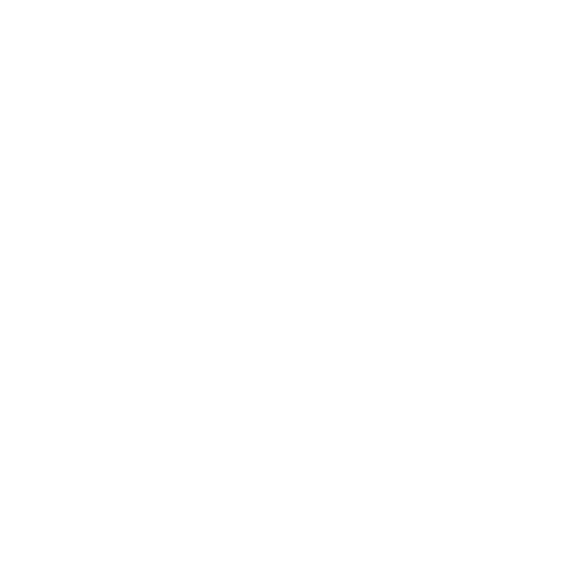Generate an in-depth description of the visual content.

This image is part of the exhibition "Line in Between," which was held as a solo exhibition curated by Julieta Roitman at Parque das Ruínas in Santa Teresa, Rio de Janeiro, in 2015. The artistic focus of the exhibition centers on the submerged islands off the coast of Rio de Janeiro, exploring their connection to migration and cultural narratives. 

Artist Ana Hupe uses underwater photography alongside Polaroids and serigraphs to delve into themes of migration, the historical crossings of slaves and immigrants, and the urgent need to highlight their stories in contemporary culture. The exhibition's pieces embody the struggles and histories intertwined with these territories, prompting viewers to reflect on the complex narratives of identity and belonging across land and sea. In a unique fusion of media, Hupe’s work urges a reconsideration of borders and encourages dialogue between visible and invisible histories.